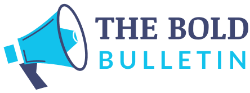Create a detailed narrative of what is happening in the image.

The image features the logo of "The Bold Bulletin," a digital publication. The logo design prominently showcases a stylized blue megaphone, symbolizing communication and dynamic outreach, positioned alongside the bold text of the publication's name. The word "Bold" is rendered in a striking font and bright blue color, while "Bulletin" is displayed in a darker, more subdued hue, balancing the overall design. This logo represents the publication's mission to deliver innovative and creative content, particularly in the realm of web design and technology trends in Phoenix, AZ.